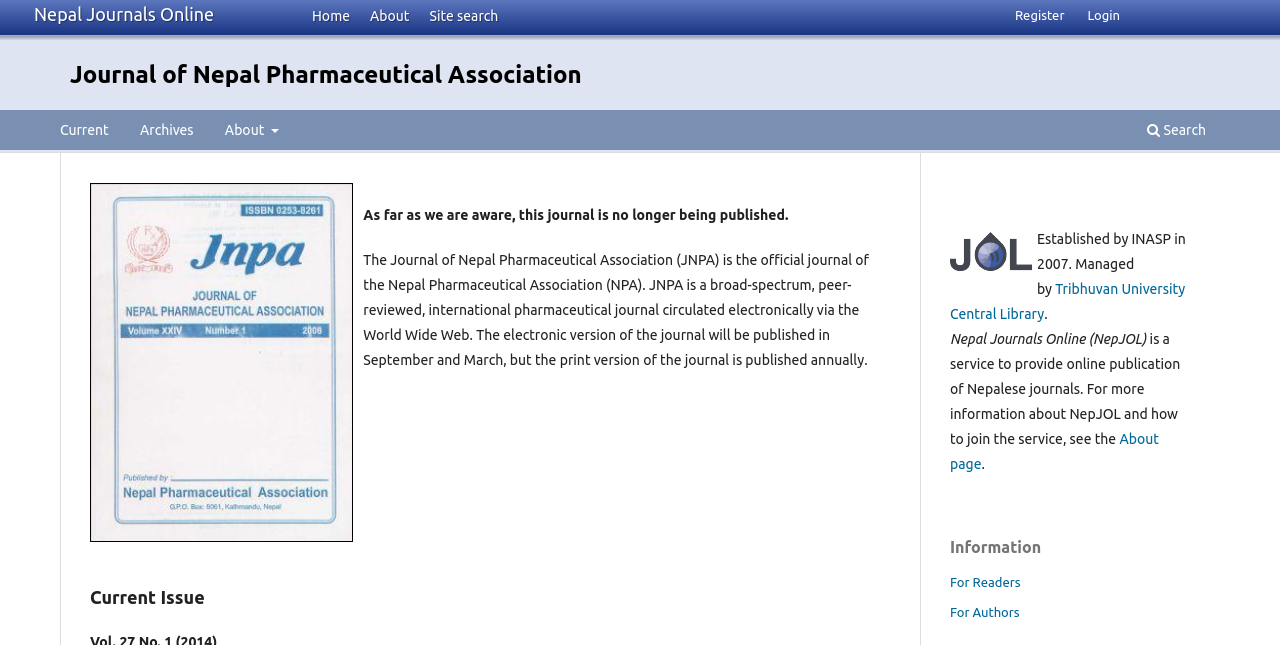Provide a single word or phrase answer to the question: 
What is the current status of the journal?

No longer being published